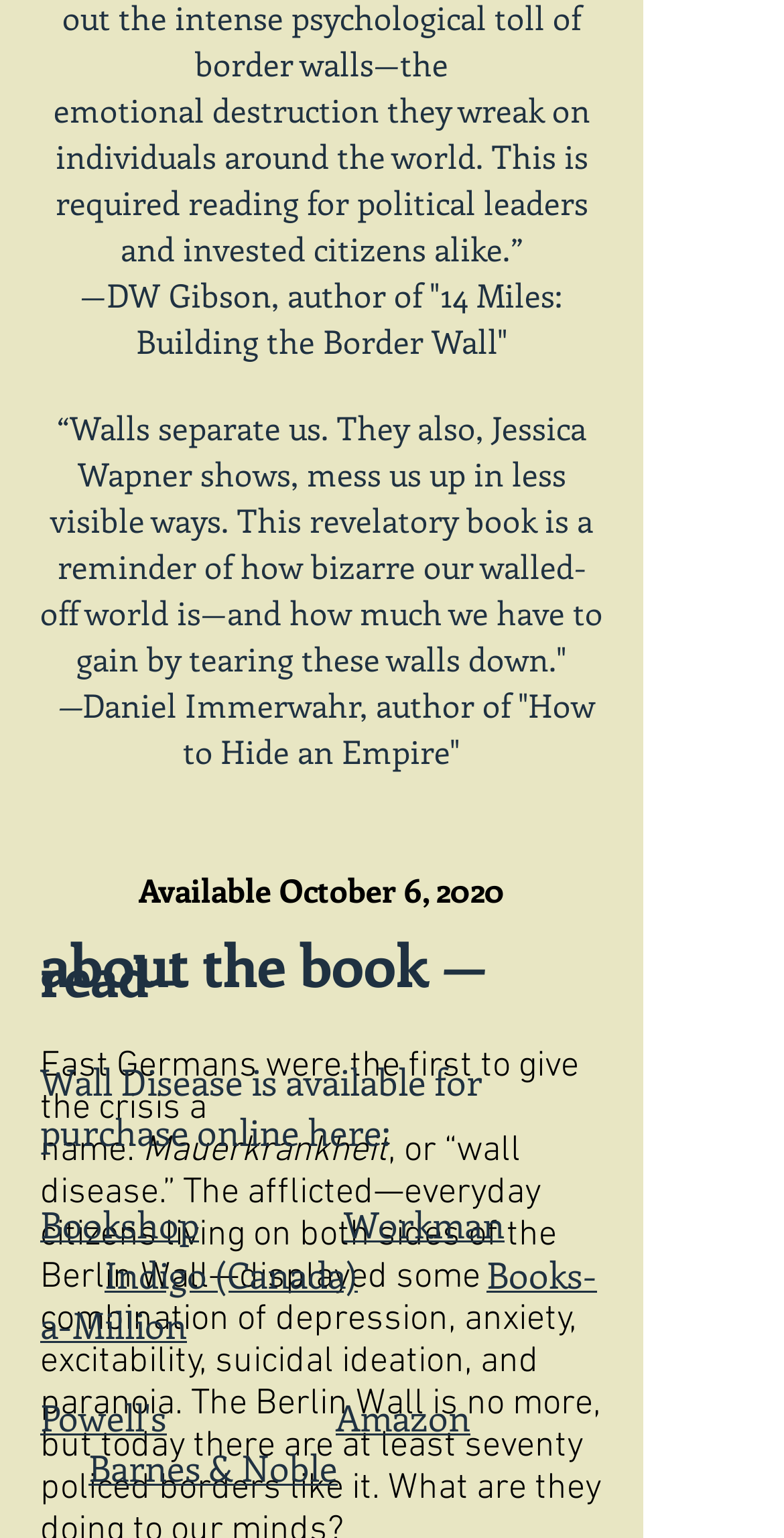Refer to the element description Amazon and identify the corresponding bounding box in the screenshot. Format the coordinates as (top-left x, top-left y, bottom-right x, bottom-right y) with values in the range of 0 to 1.

[0.428, 0.906, 0.6, 0.938]